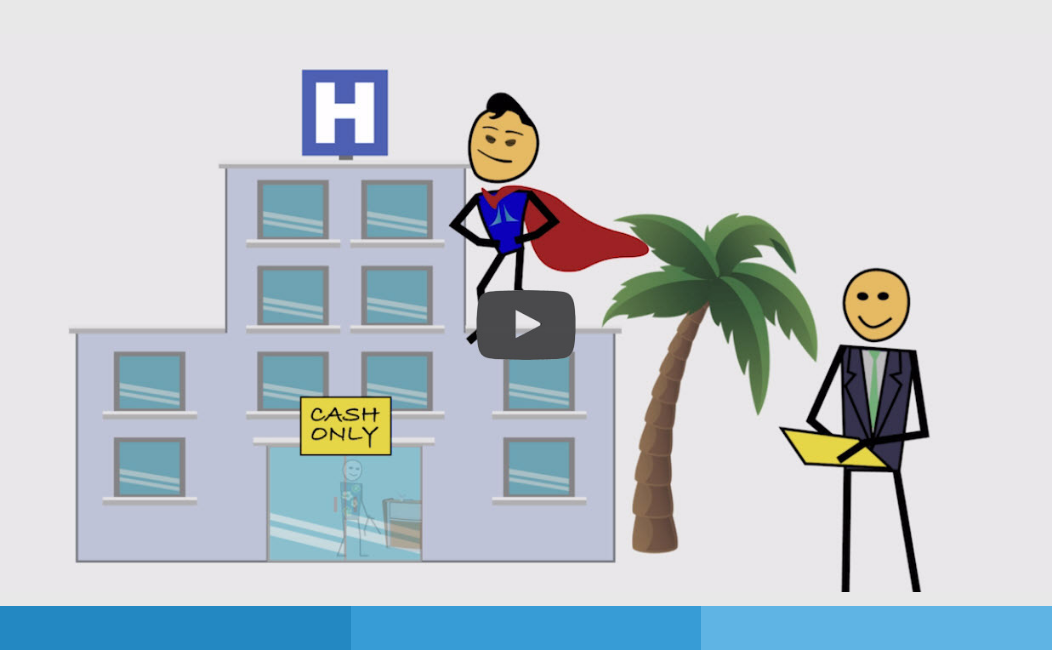Please give a short response to the question using one word or a phrase:
What is the purpose of the video playback element?

To engage viewers with Passage Health content